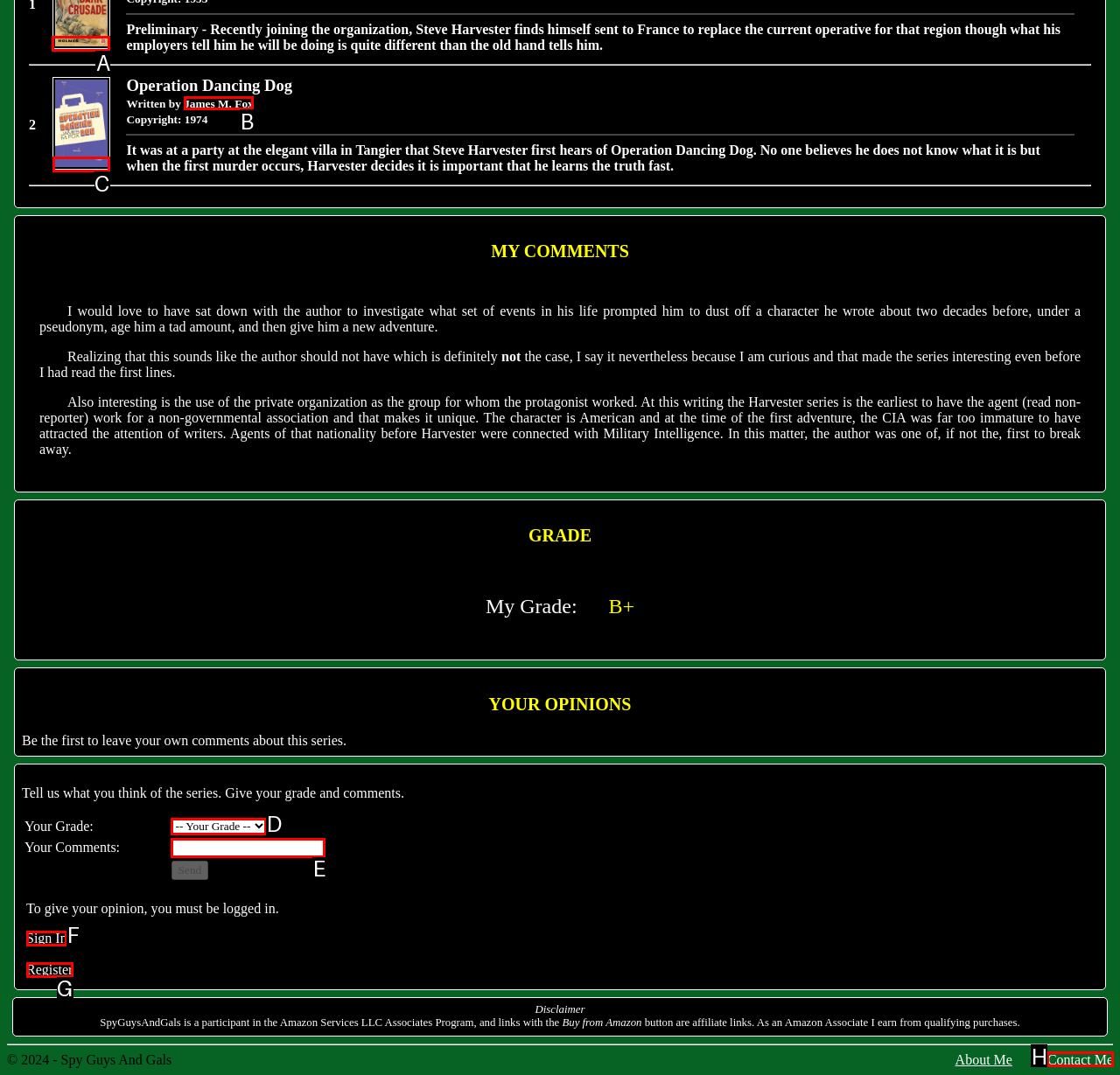To achieve the task: Open the Blog section, which HTML element do you need to click?
Respond with the letter of the correct option from the given choices.

None